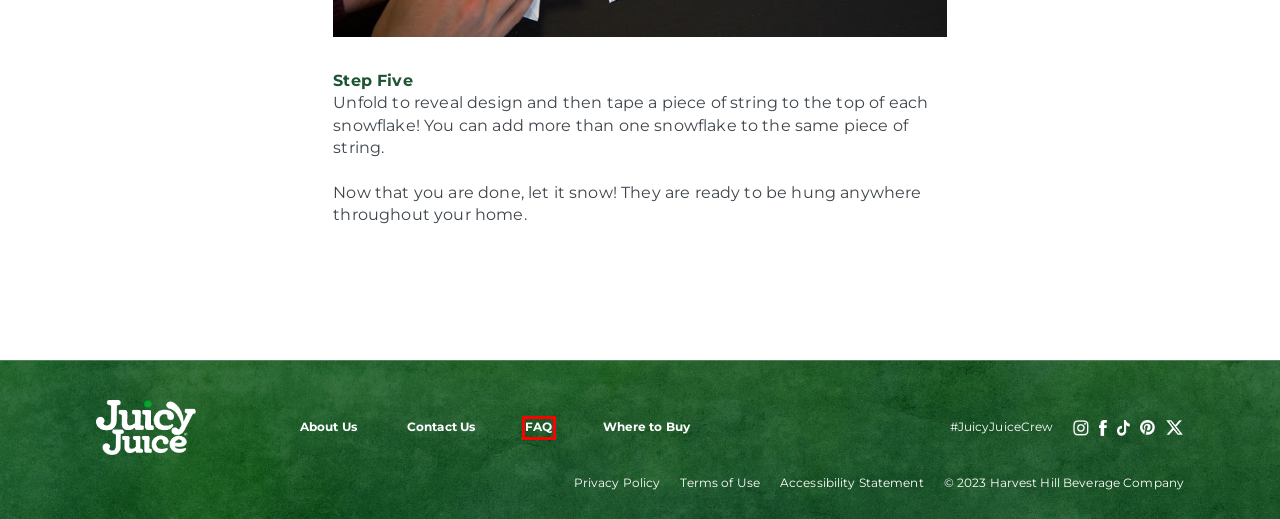Review the screenshot of a webpage that includes a red bounding box. Choose the webpage description that best matches the new webpage displayed after clicking the element within the bounding box. Here are the candidates:
A. Juicy Juice | Terms
B. accessiBe
C. Juicy Juice | Frequently Asked Questions About Juicy Juice
D. Juicy Juice | Where to Buy Juicy Juice
E. Juicy Juice | Articles
F. Juicy Juice | About Us
G. Juicy Juice | Privacy Policy
H. Juicy Juice | Contact Us

C